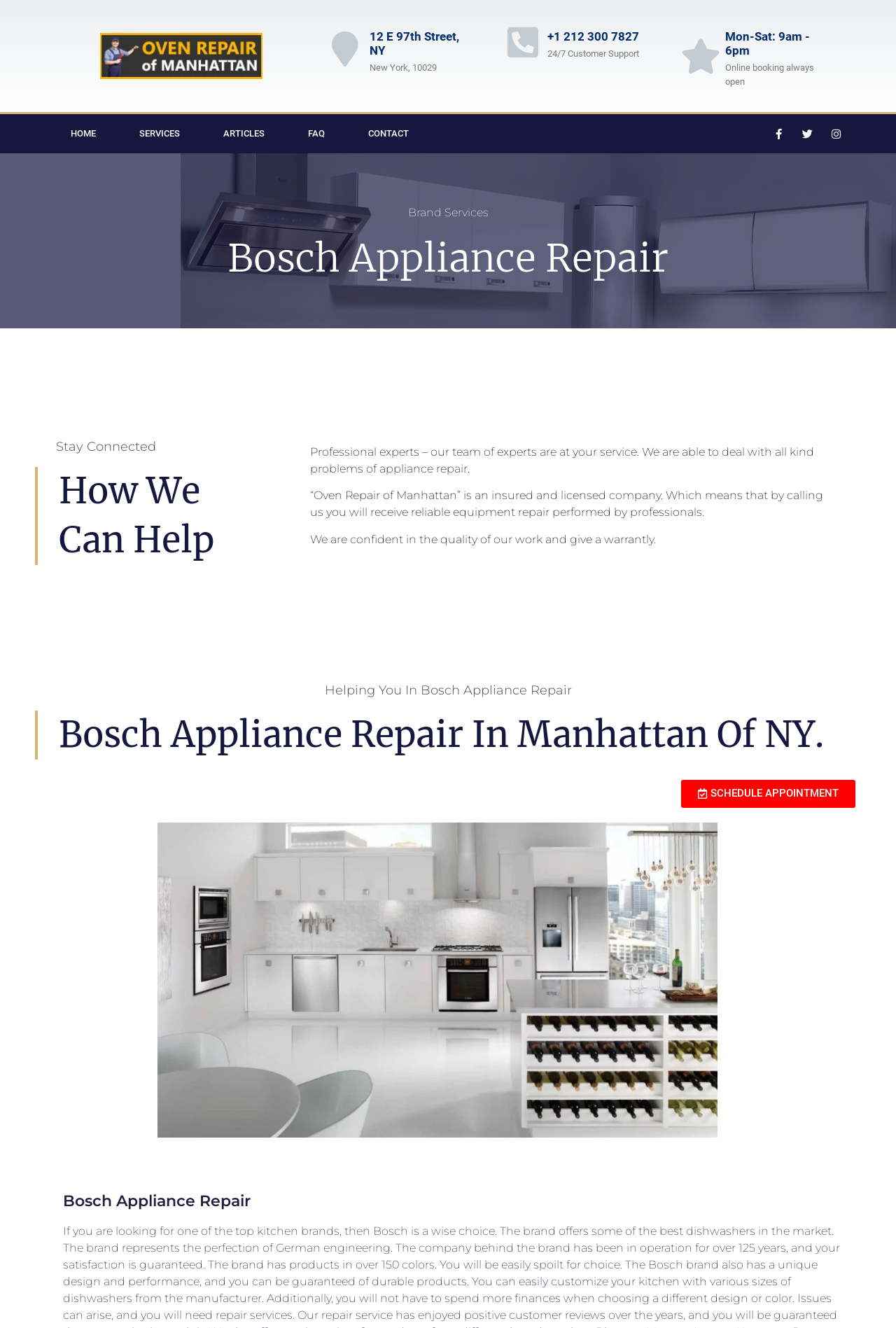Using the format (top-left x, top-left y, bottom-right x, bottom-right y), and given the element description, identify the bounding box coordinates within the screenshot: +1 212 300 7827

[0.611, 0.022, 0.713, 0.032]